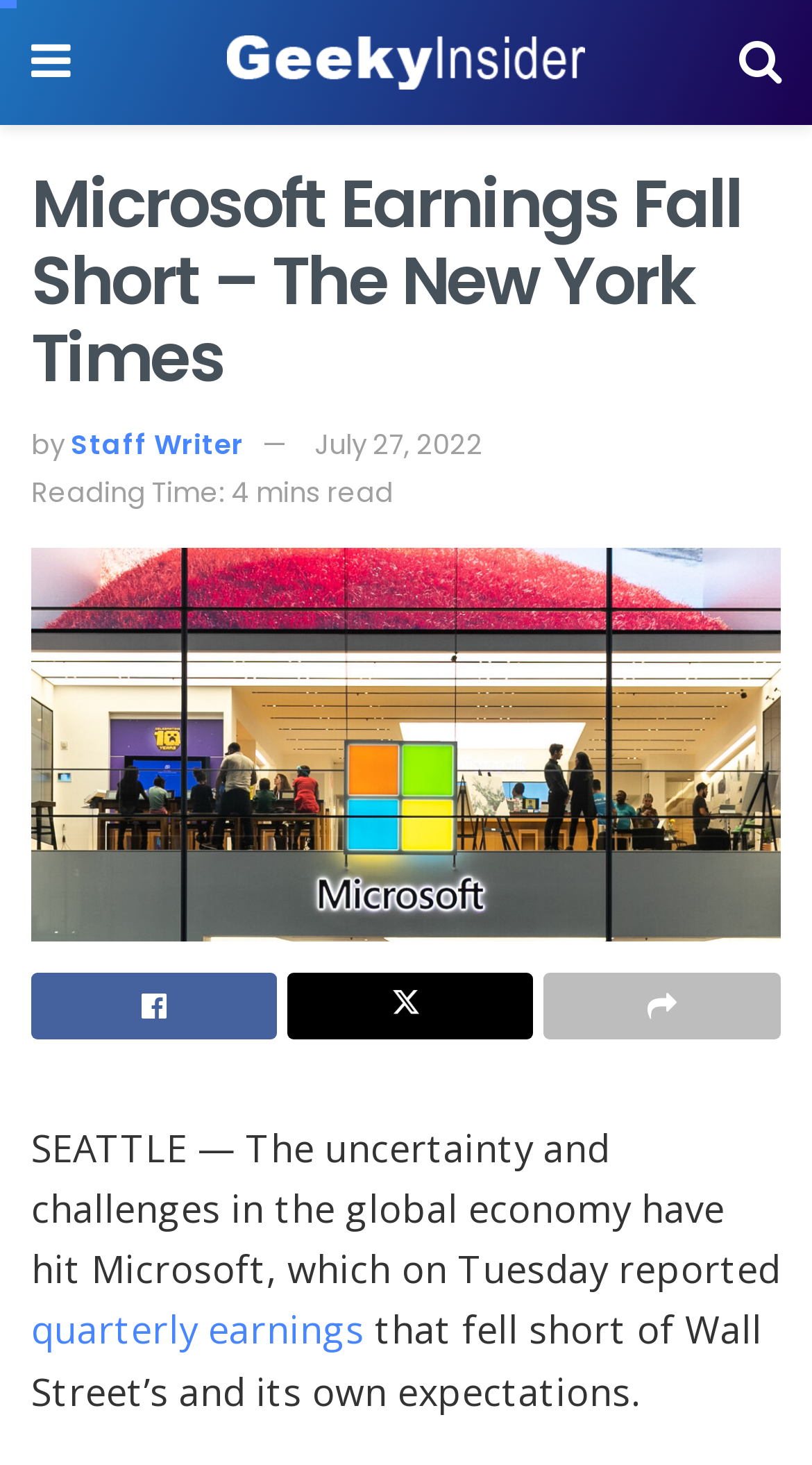Predict the bounding box for the UI component with the following description: "Share on Facebook".

[0.038, 0.663, 0.341, 0.709]